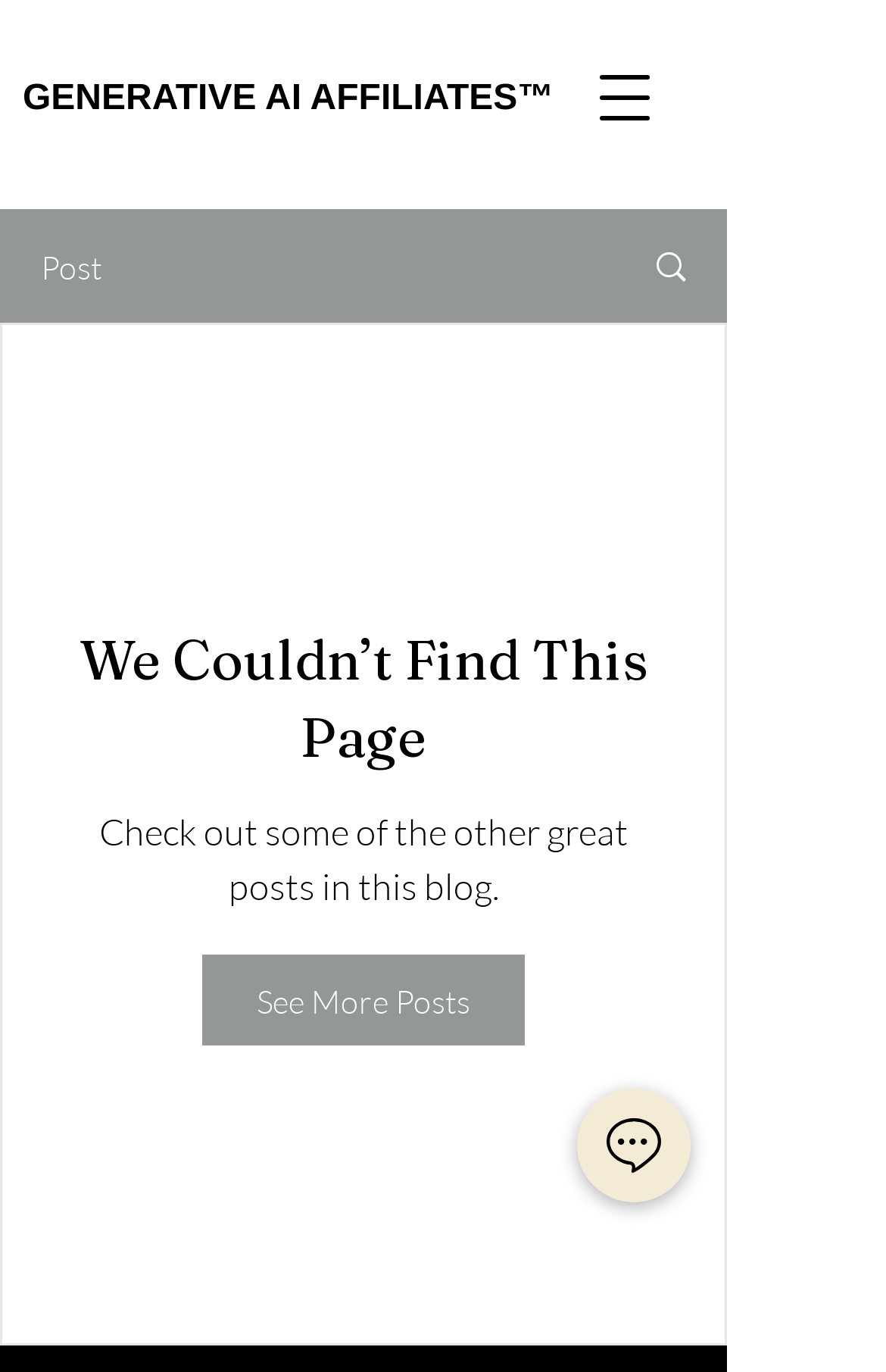What is the purpose of the button at the top-right?
From the image, respond with a single word or phrase.

Open navigation menu